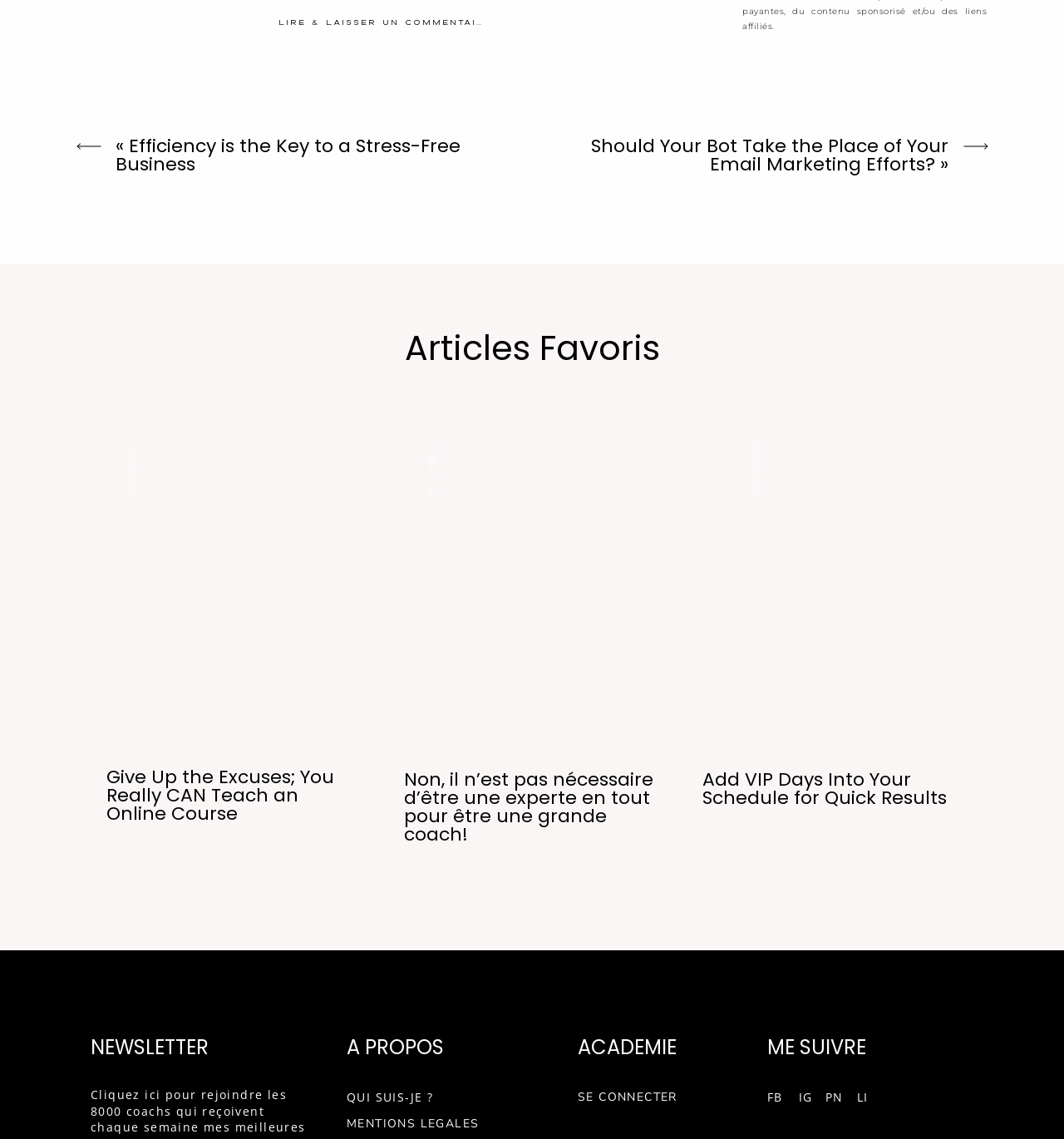Please identify the bounding box coordinates of the area that needs to be clicked to follow this instruction: "Follow on Facebook".

[0.721, 0.954, 0.746, 0.97]